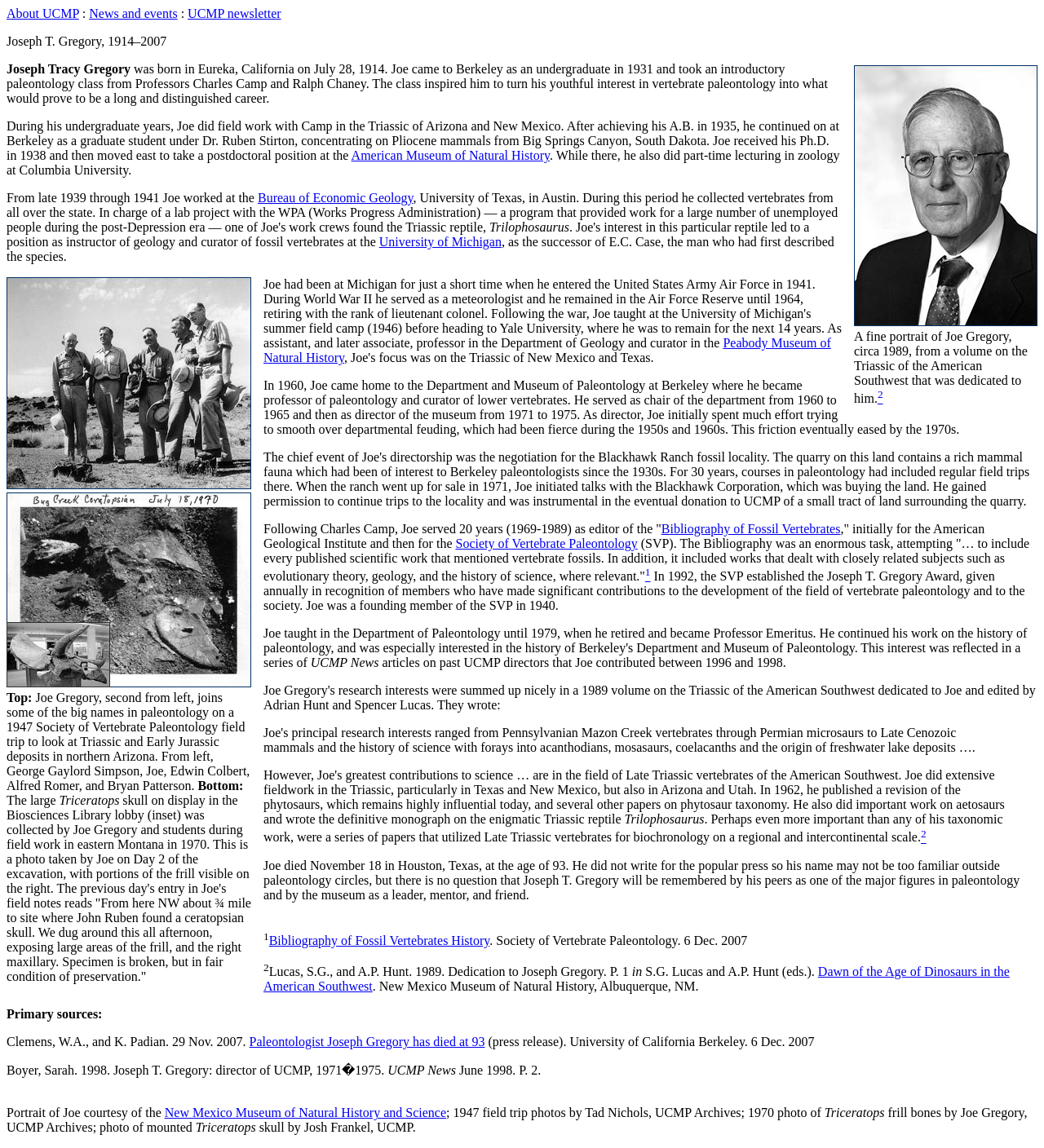Locate the bounding box coordinates of the clickable area to execute the instruction: "Visit the 'Adrenal Fatigue Recovery – Best Supplements For Hypoadrenia' page". Provide the coordinates as four float numbers between 0 and 1, represented as [left, top, right, bottom].

None